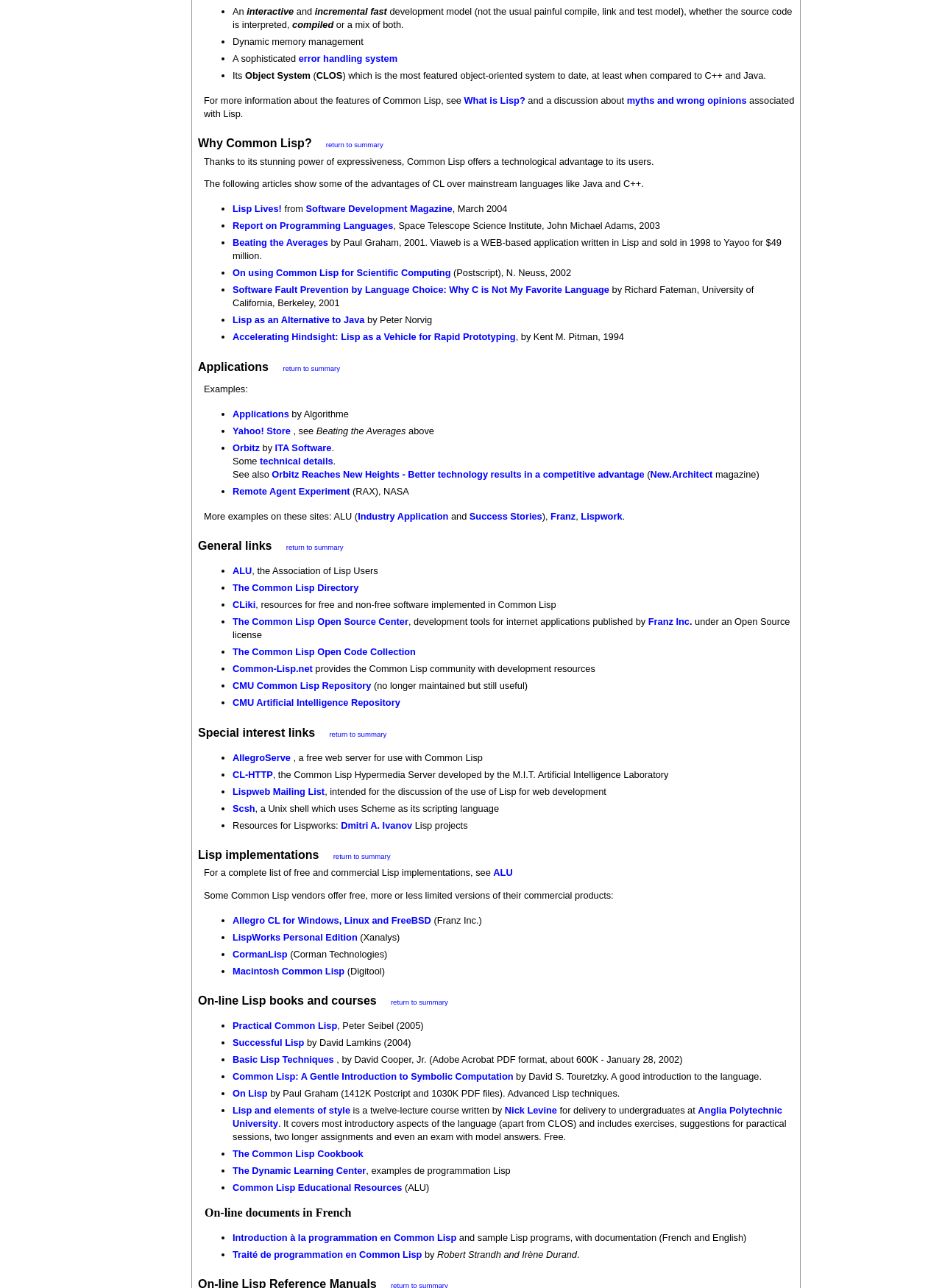Identify the bounding box for the described UI element: "CormanLisp".

[0.247, 0.737, 0.305, 0.745]